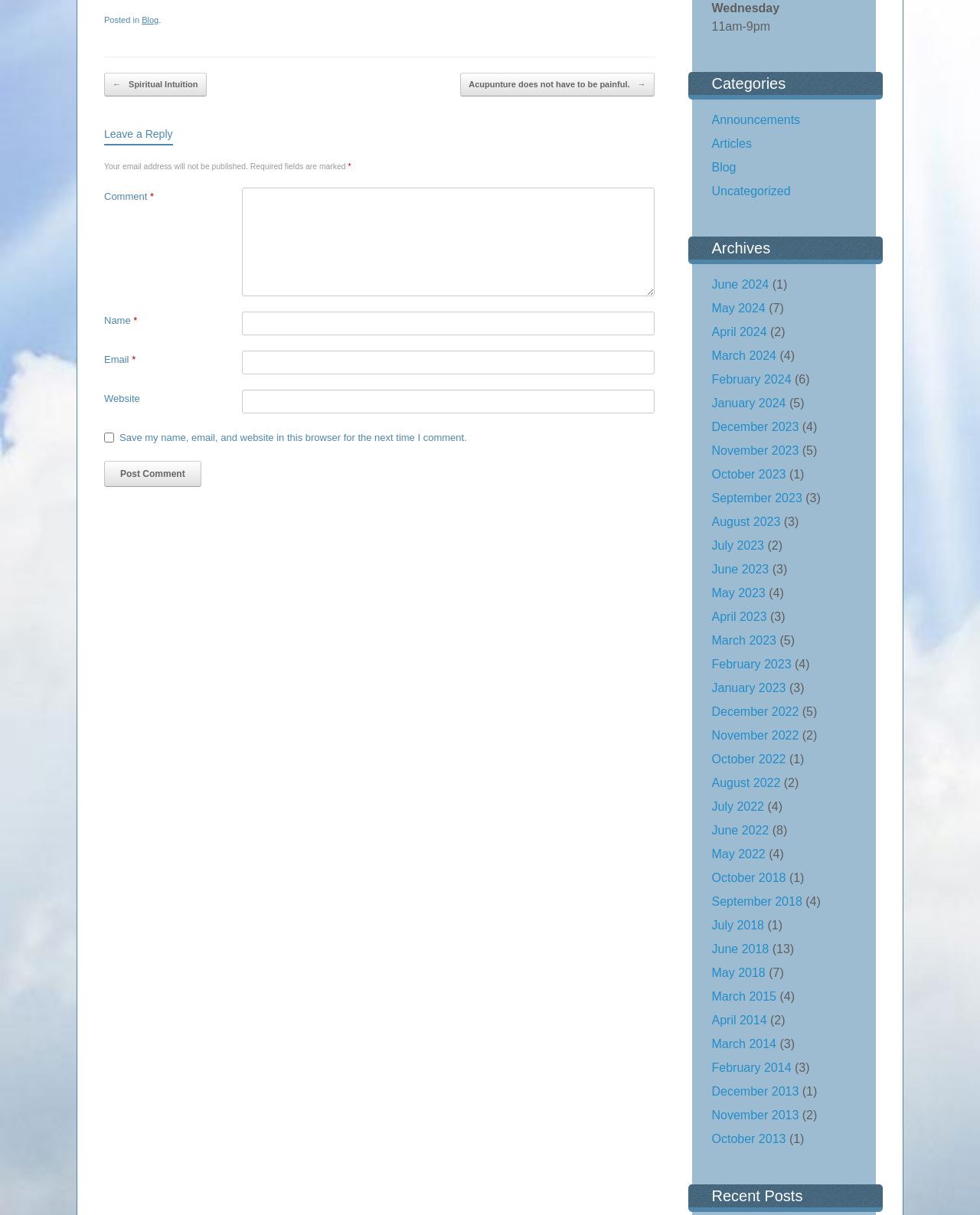Please specify the bounding box coordinates of the element that should be clicked to execute the given instruction: 'Leave a comment'. Ensure the coordinates are four float numbers between 0 and 1, expressed as [left, top, right, bottom].

[0.106, 0.106, 0.176, 0.12]